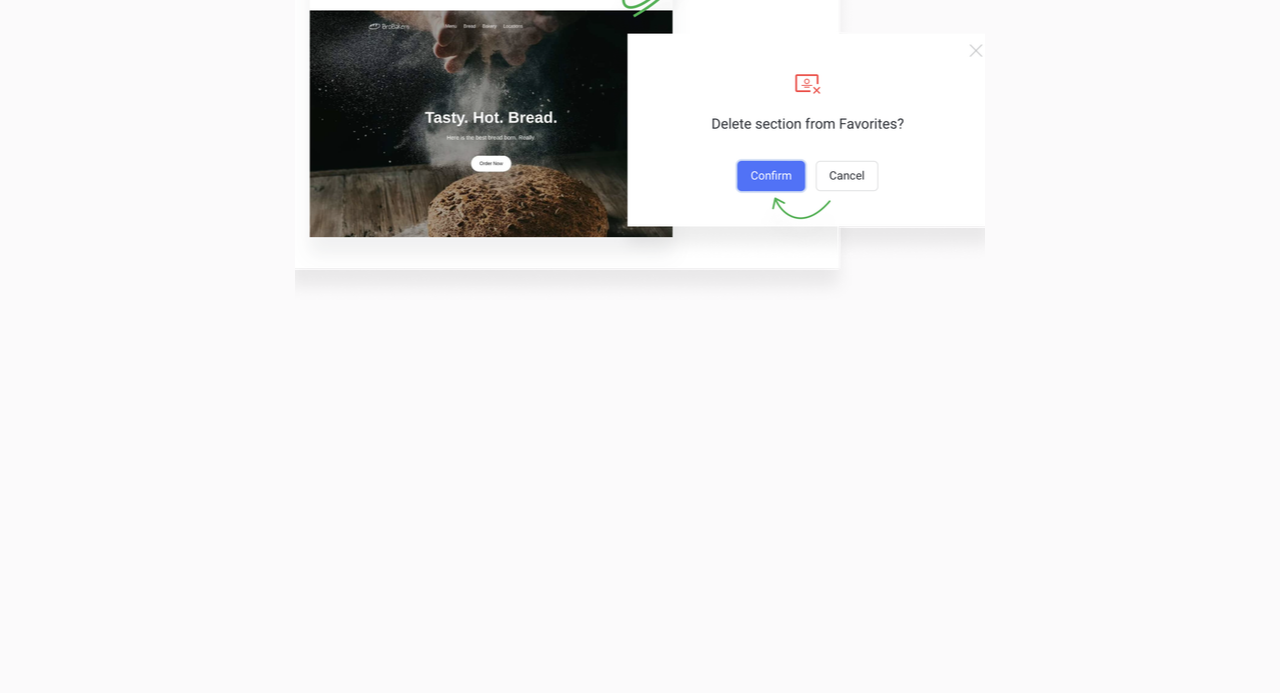What is the first menu item?
Answer the question based on the image using a single word or a brief phrase.

Product